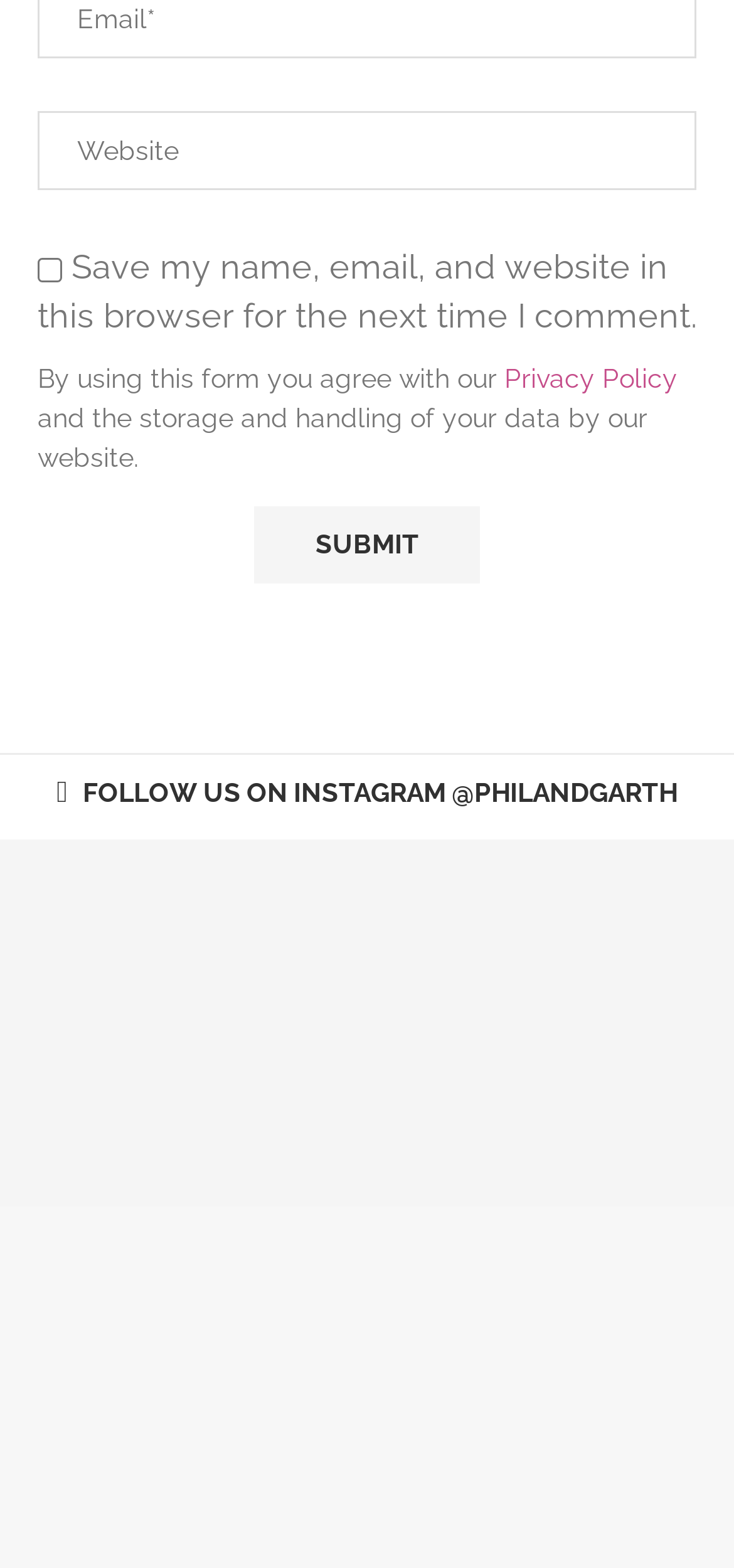Please locate the bounding box coordinates of the element that should be clicked to complete the given instruction: "Click the Submit button".

[0.346, 0.323, 0.654, 0.372]